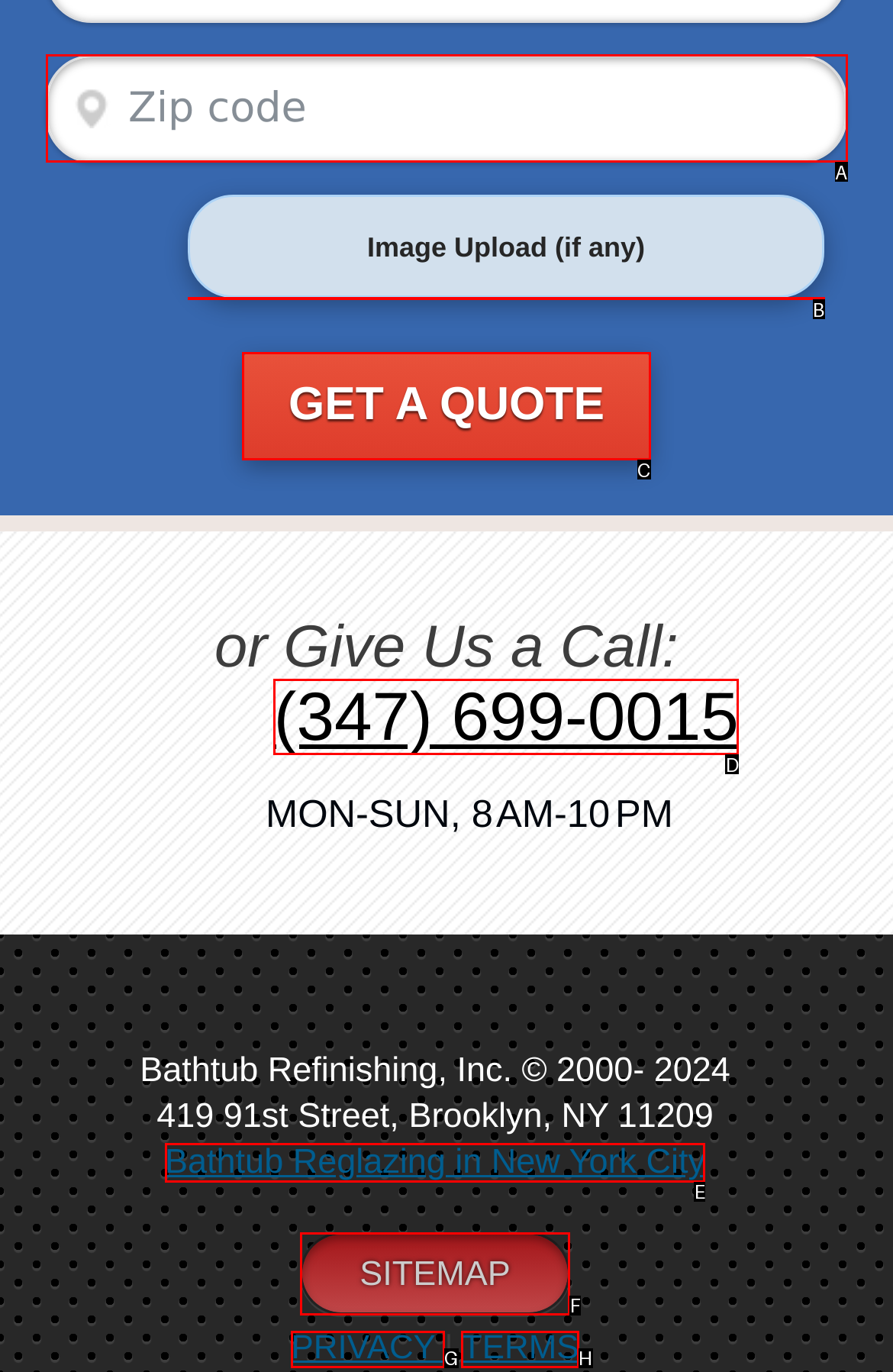Based on the description: March 3, 2023March 11, 2023, select the HTML element that best fits. Reply with the letter of the correct choice from the options given.

None